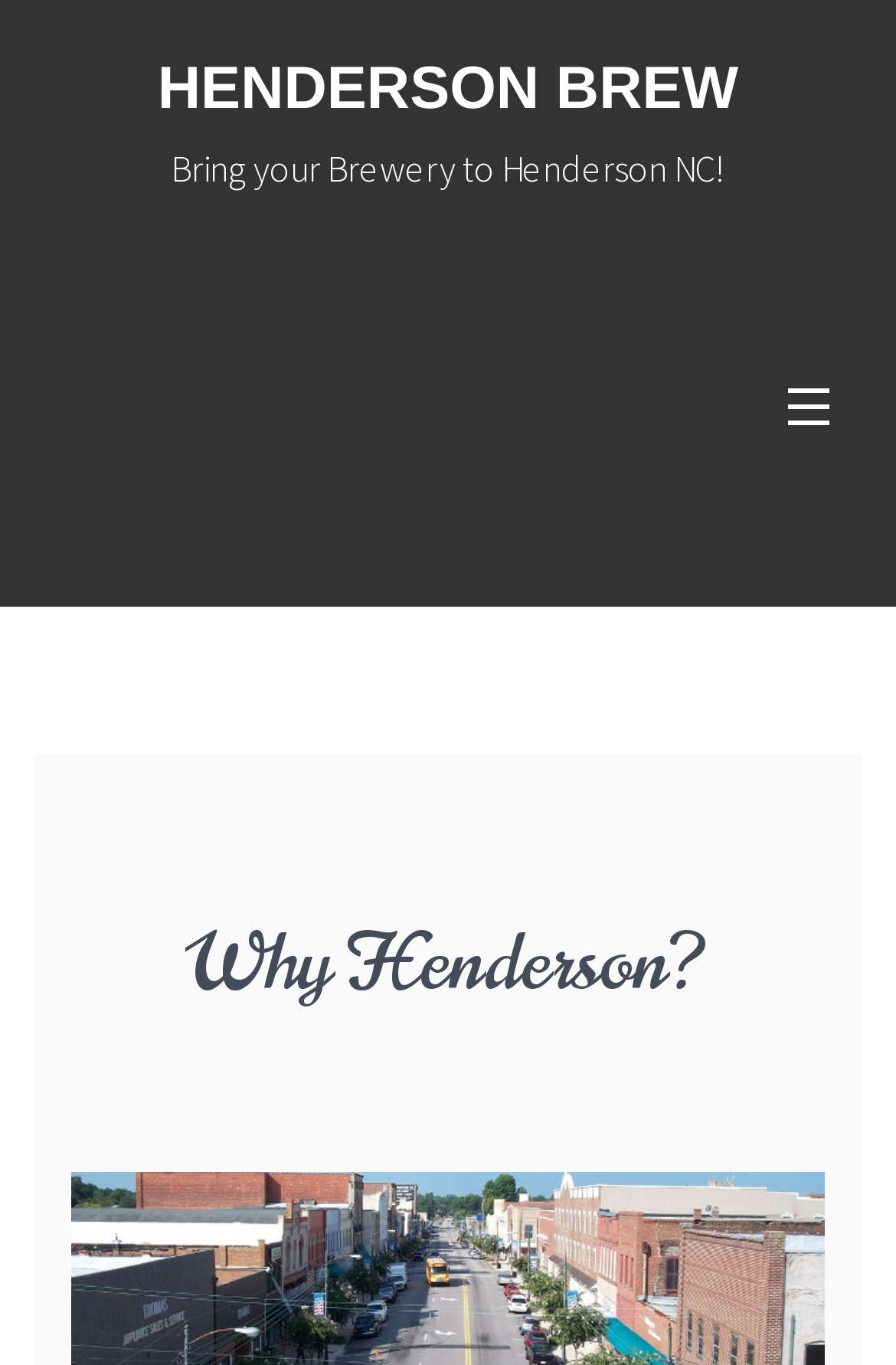Provide a single word or phrase to answer the given question: 
What is the navigation option at the bottom?

Back